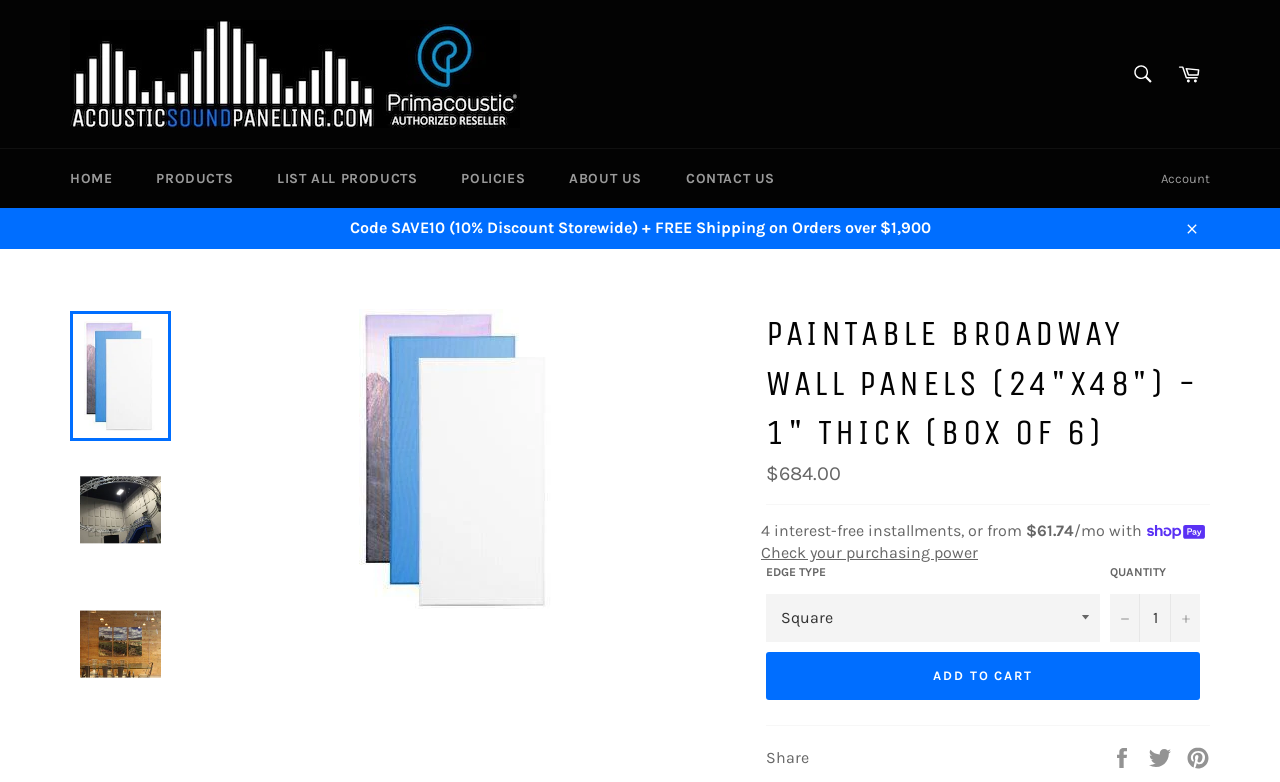Indicate the bounding box coordinates of the clickable region to achieve the following instruction: "Share on Facebook."

[0.867, 0.955, 0.889, 0.979]